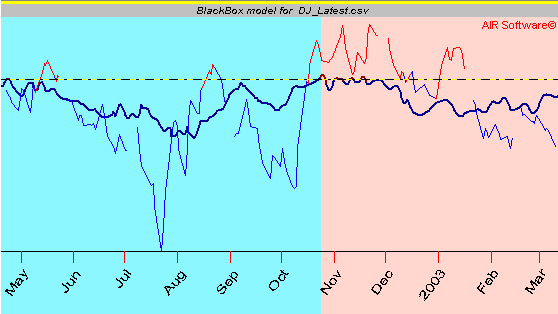Break down the image and describe every detail you can observe.

The image illustrates the Black Box model for the DJI stock, displaying a time series analysis across several months from May to March of the following year. The chart features two distinct lines: the blue line represents the predicted values, while the red line indicates actual performance highlights. The horizontal dashed yellow line serves as a reference point, helping to visualize fluctuations relative to a baseline.

The background is segmented into two colors: a light blue area on the left and a light pink area on the right, demarcating the transition in the time period analyzed. Notable peaks and troughs can be observed, particularly in November, where the two lines diverge significantly. This visual representation enables a comparative assessment of model predictions against actual stock movements, facilitating insights into the predictive capability of the Black Box model over time.